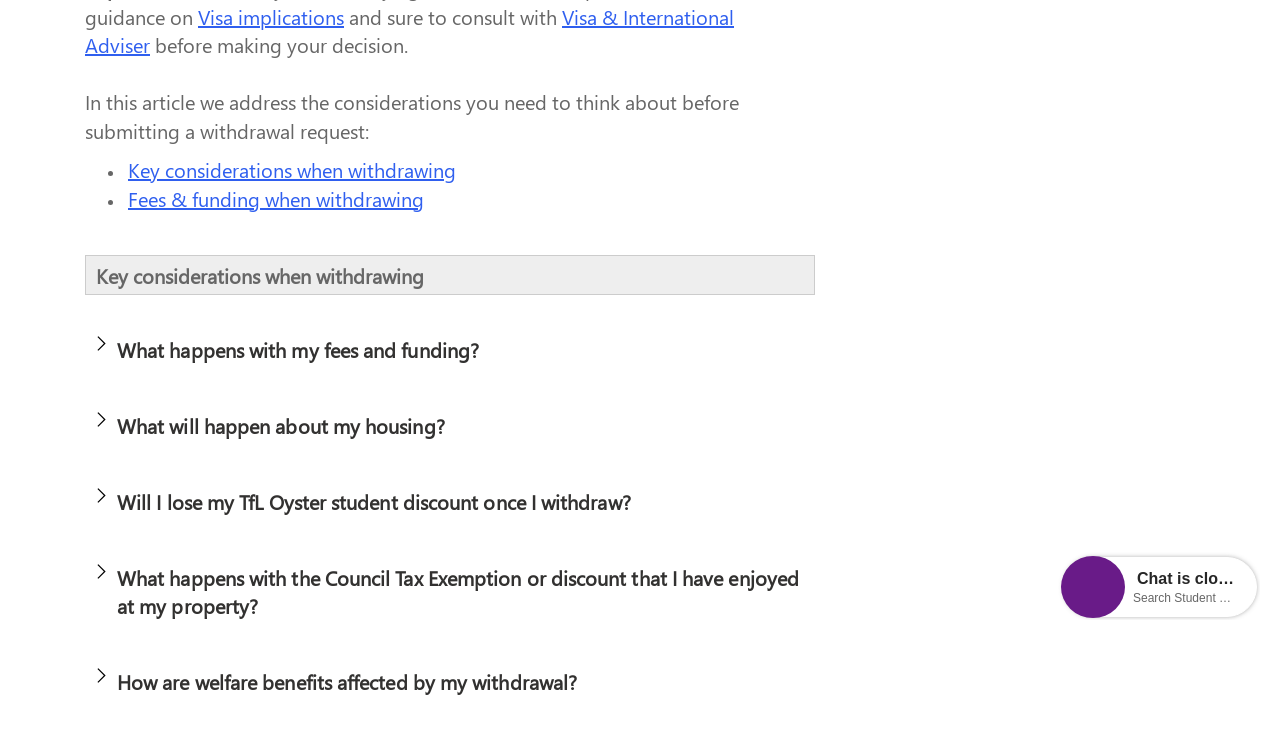Find the bounding box coordinates corresponding to the UI element with the description: "Visa & International Adviser". The coordinates should be formatted as [left, top, right, bottom], with values as floats between 0 and 1.

[0.066, 0.002, 0.573, 0.079]